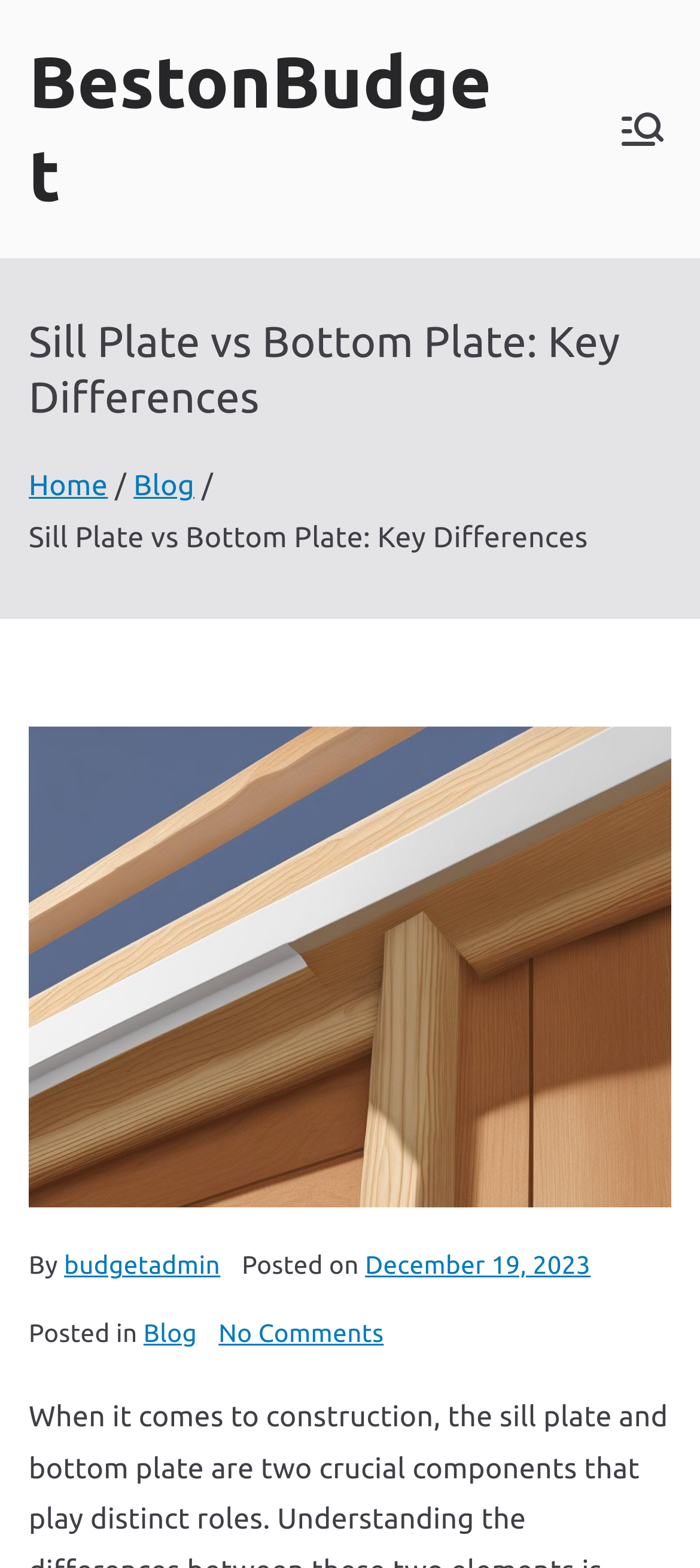Please give a one-word or short phrase response to the following question: 
Who is the author of the article?

budgetadmin